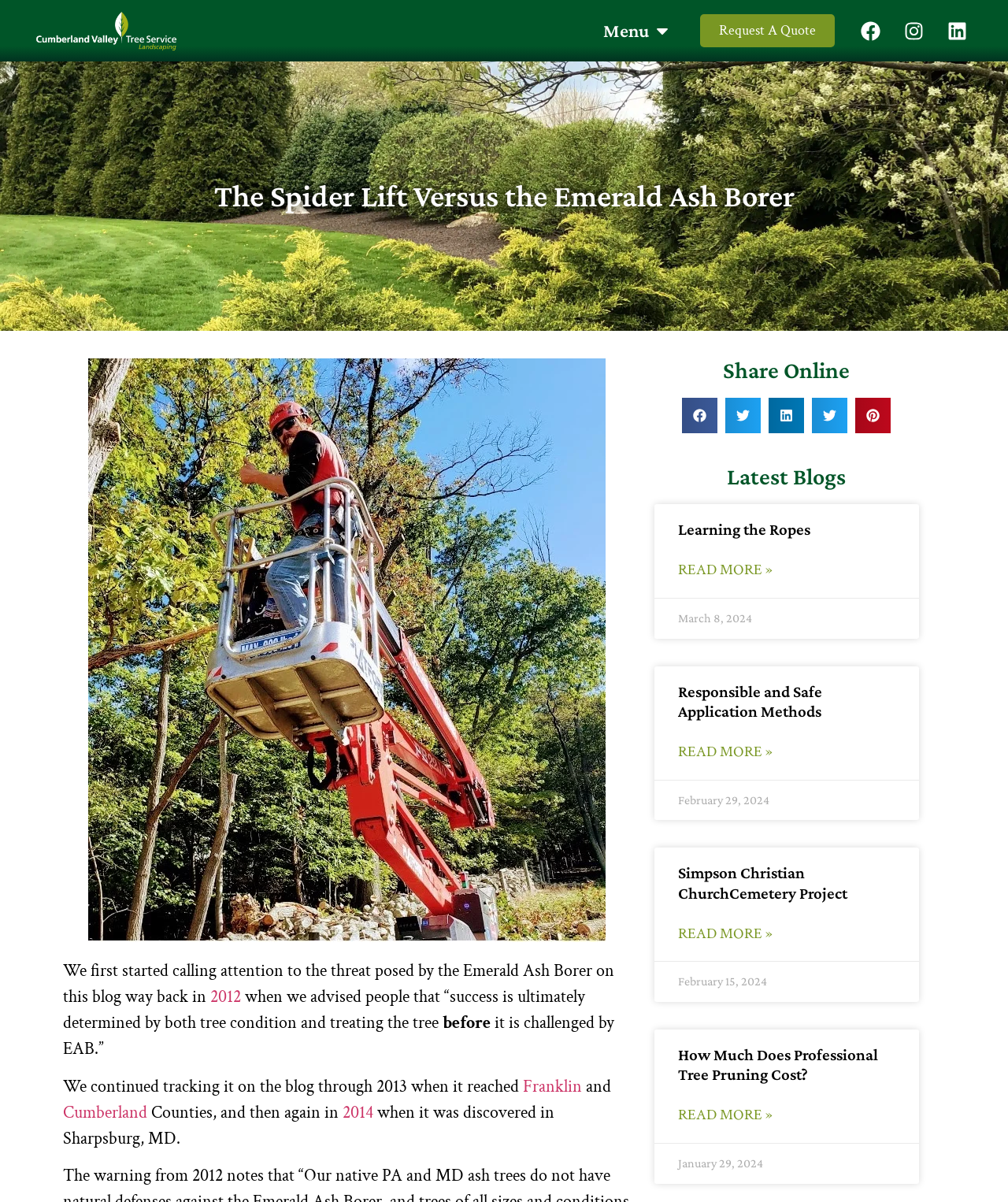Find the bounding box coordinates of the clickable area required to complete the following action: "Read more about 'Learning the Ropes'".

[0.673, 0.466, 0.766, 0.484]